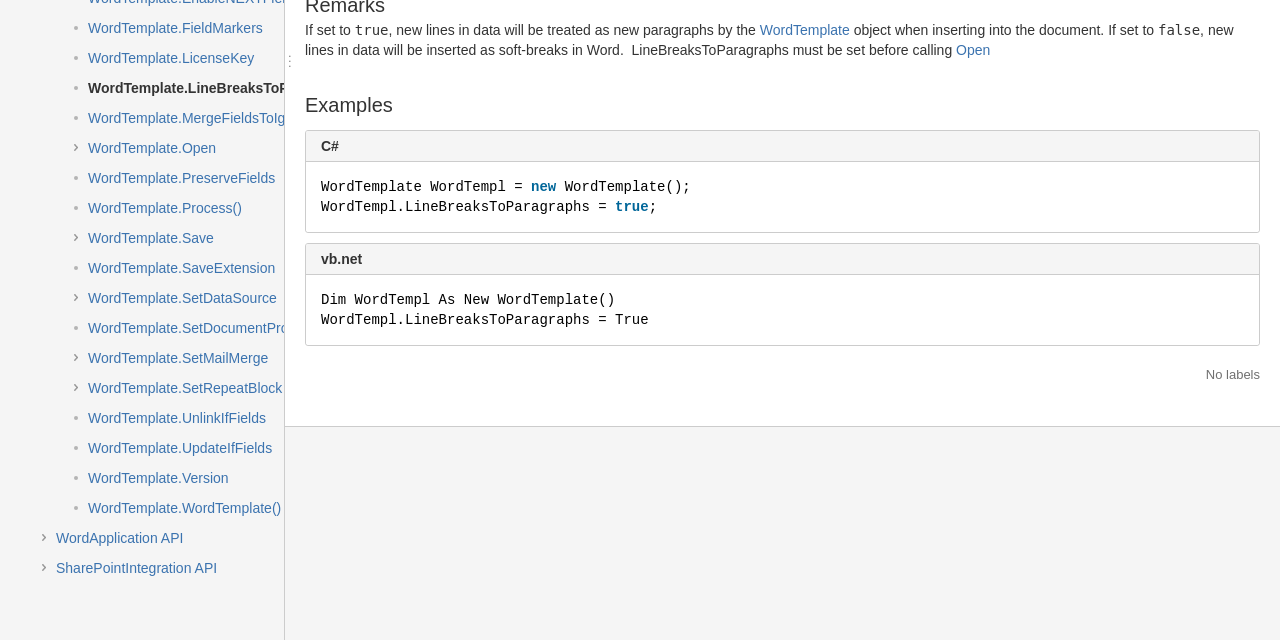Using the description "SharePointIntegration API", locate and provide the bounding box of the UI element.

[0.044, 0.872, 0.177, 0.903]